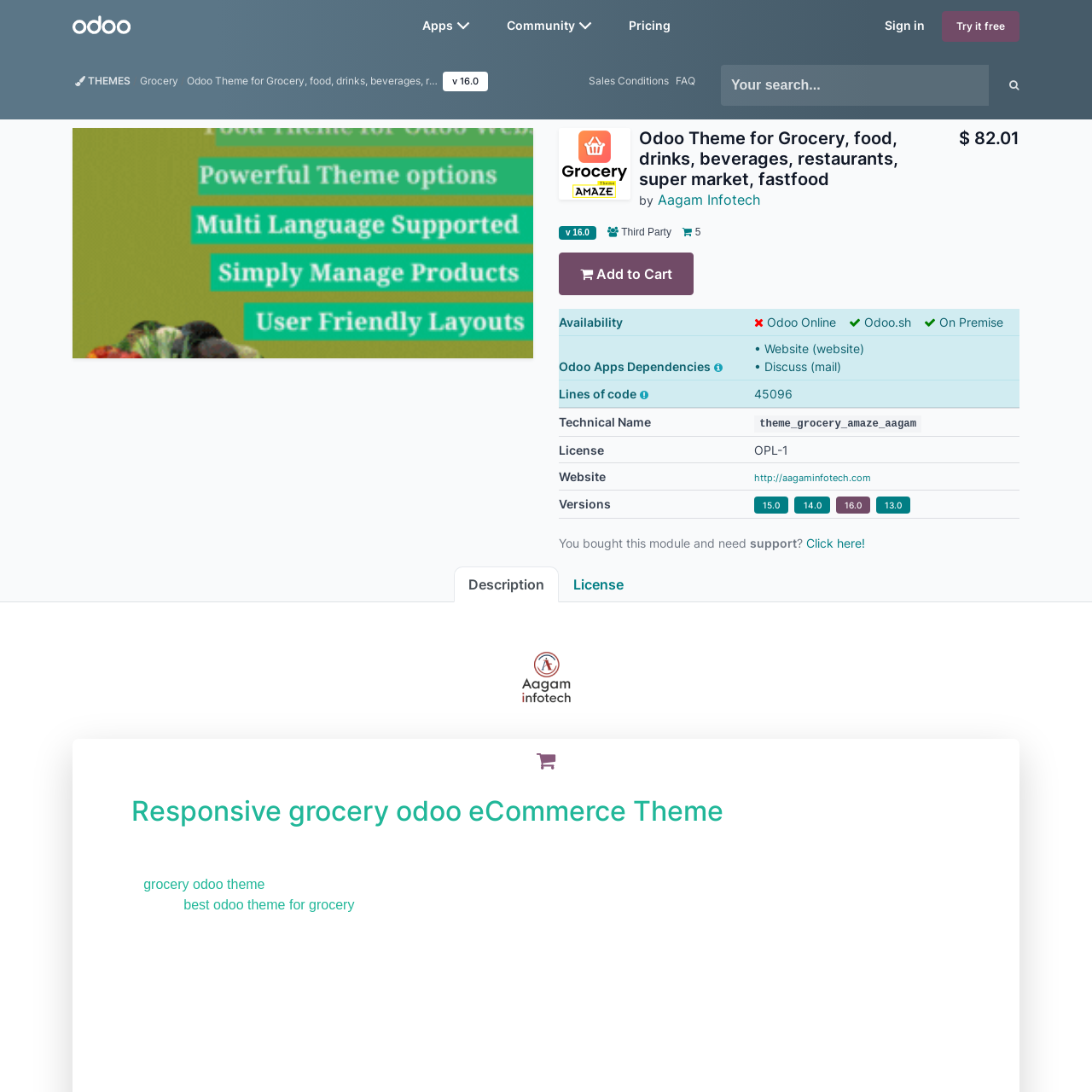What is the purpose of the Odoo Theme?
Observe the image part marked by the red bounding box and give a detailed answer to the question.

The caption states that the Odoo Theme aims to provide users with a seamless online shopping experience, which suggests that the purpose of the theme is to facilitate a smooth and efficient online shopping experience for users.